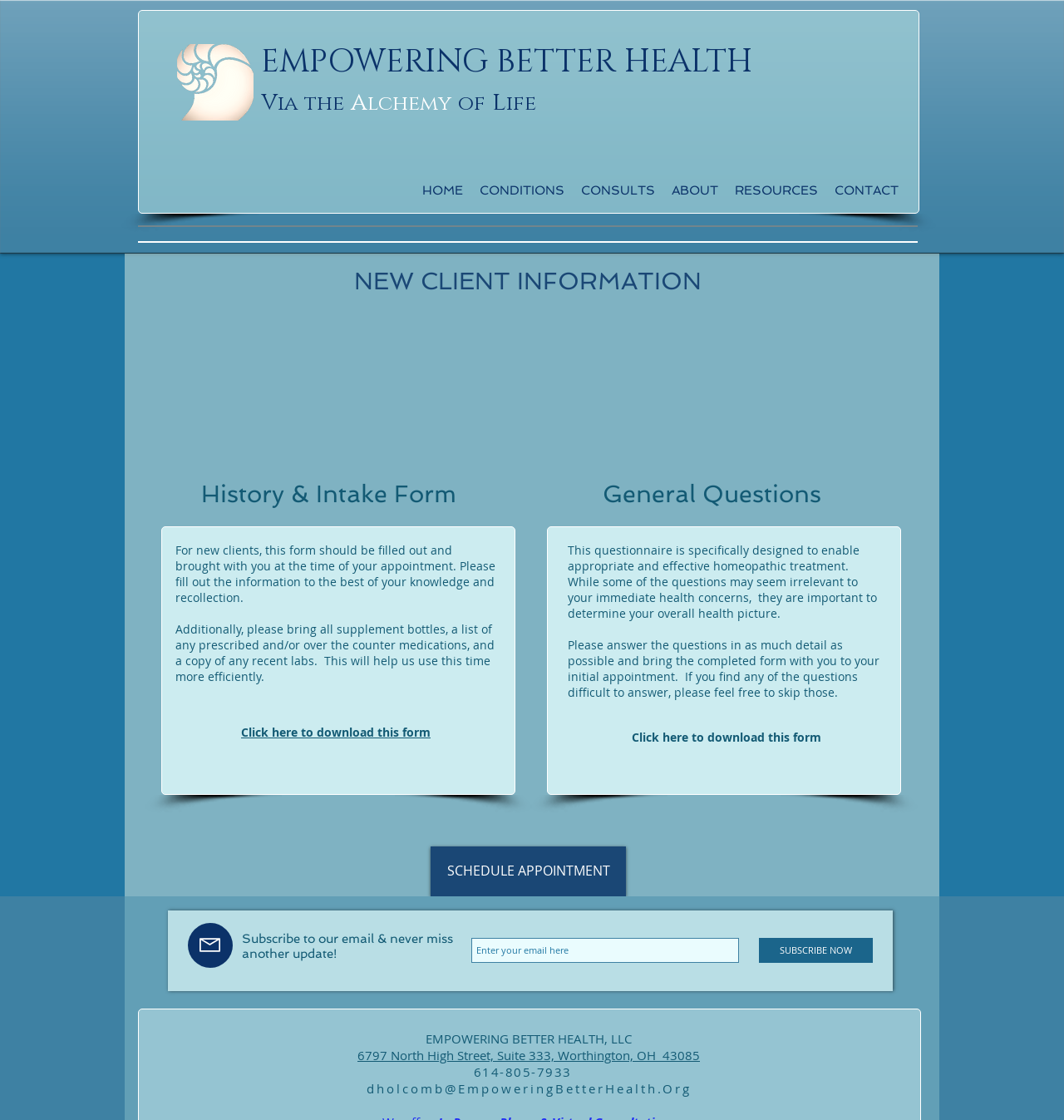Locate the heading on the webpage and return its text.

EMPOWERING BETTER HEALTH
via the alchemy of life